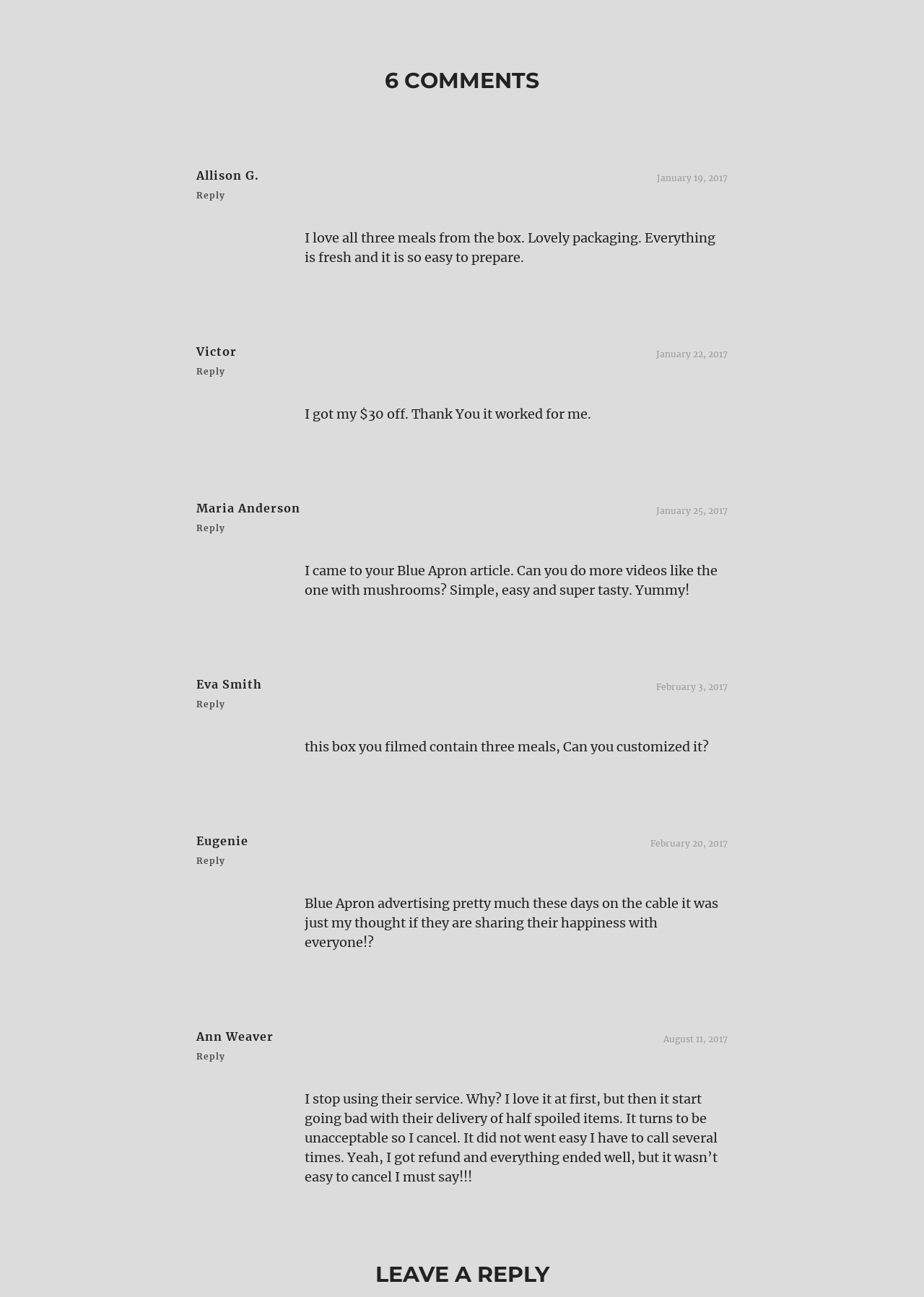Please give a one-word or short phrase response to the following question: 
Who is the author of the first comment?

Allison G.